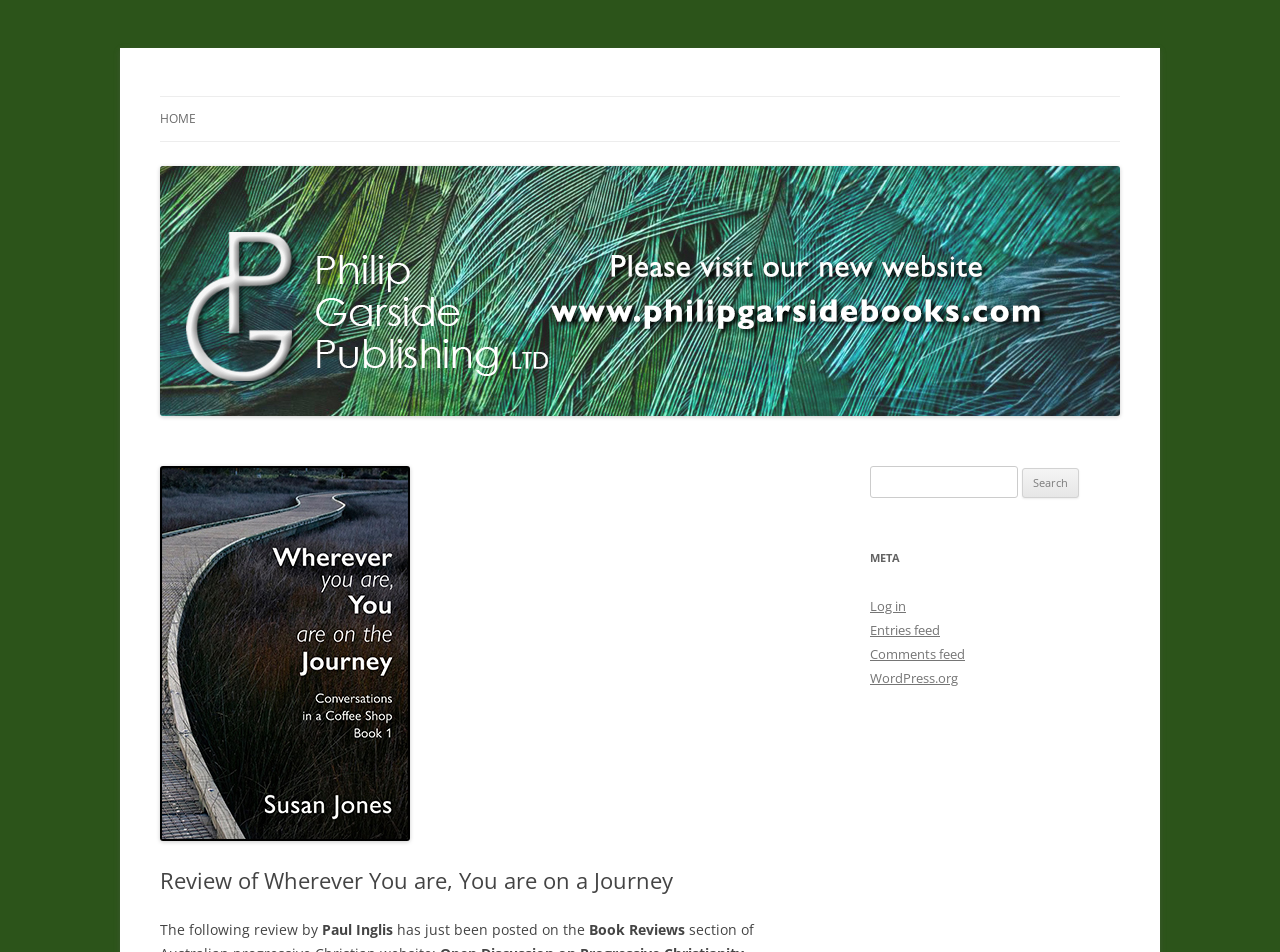What type of books does the company publish?
Could you give a comprehensive explanation in response to this question?

The type of books published by the company can be found in the heading element at the top of the page, which describes the company as a 'Mail order book service for churches, clergy, worship leaders, musicians, church members' and mentions that they publish 'New Zealand books of worship, liturgy and other resources'.